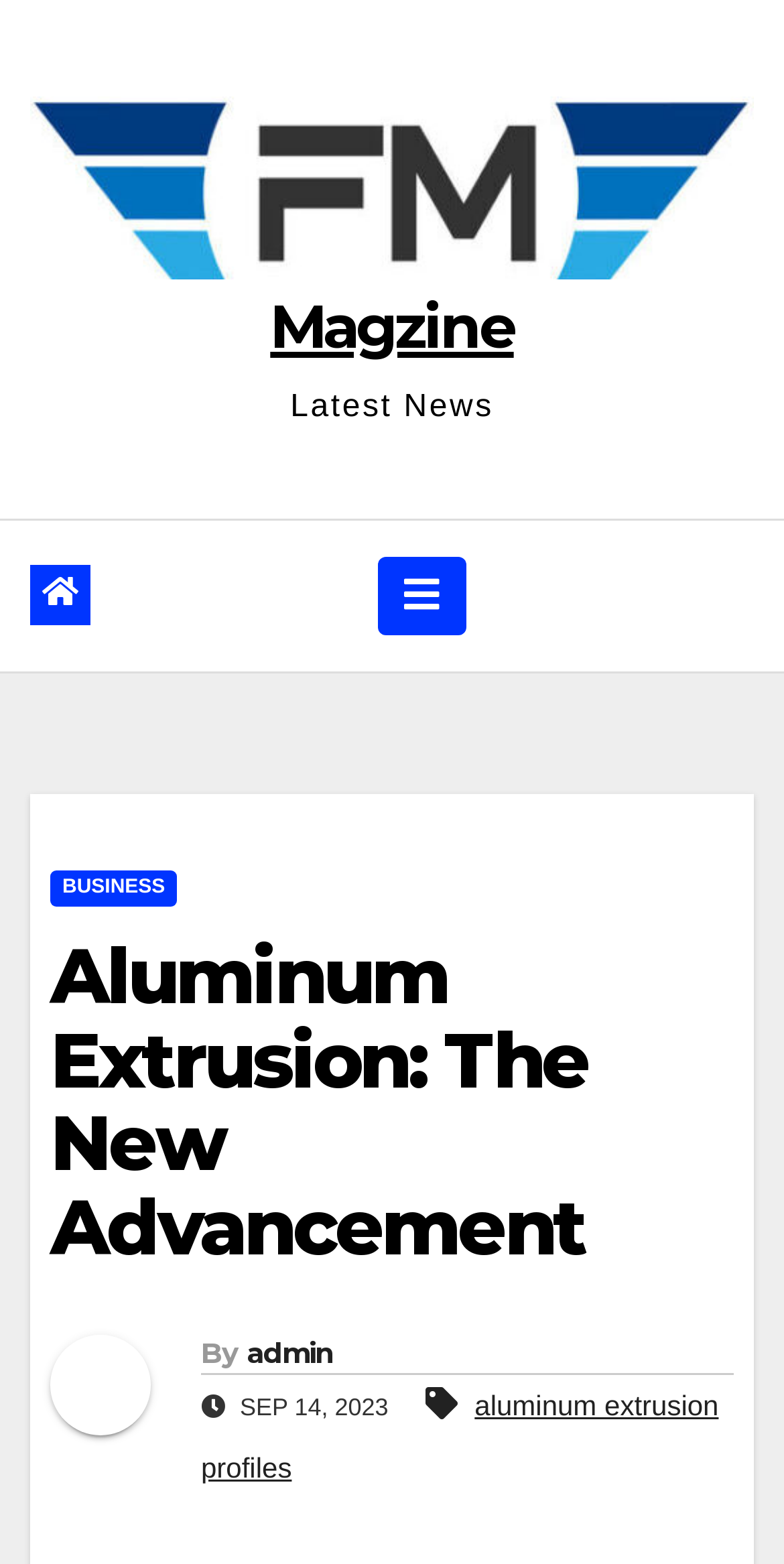Generate a comprehensive description of the webpage.

The webpage is about "Aluminum Extrusion: The New Advancement" and appears to be an article or blog post. At the top left, there is a logo or icon labeled "Magzine" which is also a link. Next to it, there is a link with the same label "Magzine". Below these elements, there is a link with a font awesome icon '\uf015' and a button to "Toggle navigation" which is not expanded.

To the right of the navigation button, there is a section labeled "Latest News". Below this section, there is a main heading "Aluminum Extrusion: The New Advancement" which takes up most of the width of the page. Underneath the main heading, there is a permalink to the same article.

On the right side of the main heading, there is a link with no label, and below it, there is a subheading "By admin" with a link to the author's profile. Next to the author's name, there is a date "SEP 14, 2023" indicating when the article was published. Finally, there is a link to "aluminum extrusion profiles" at the bottom right of the page.